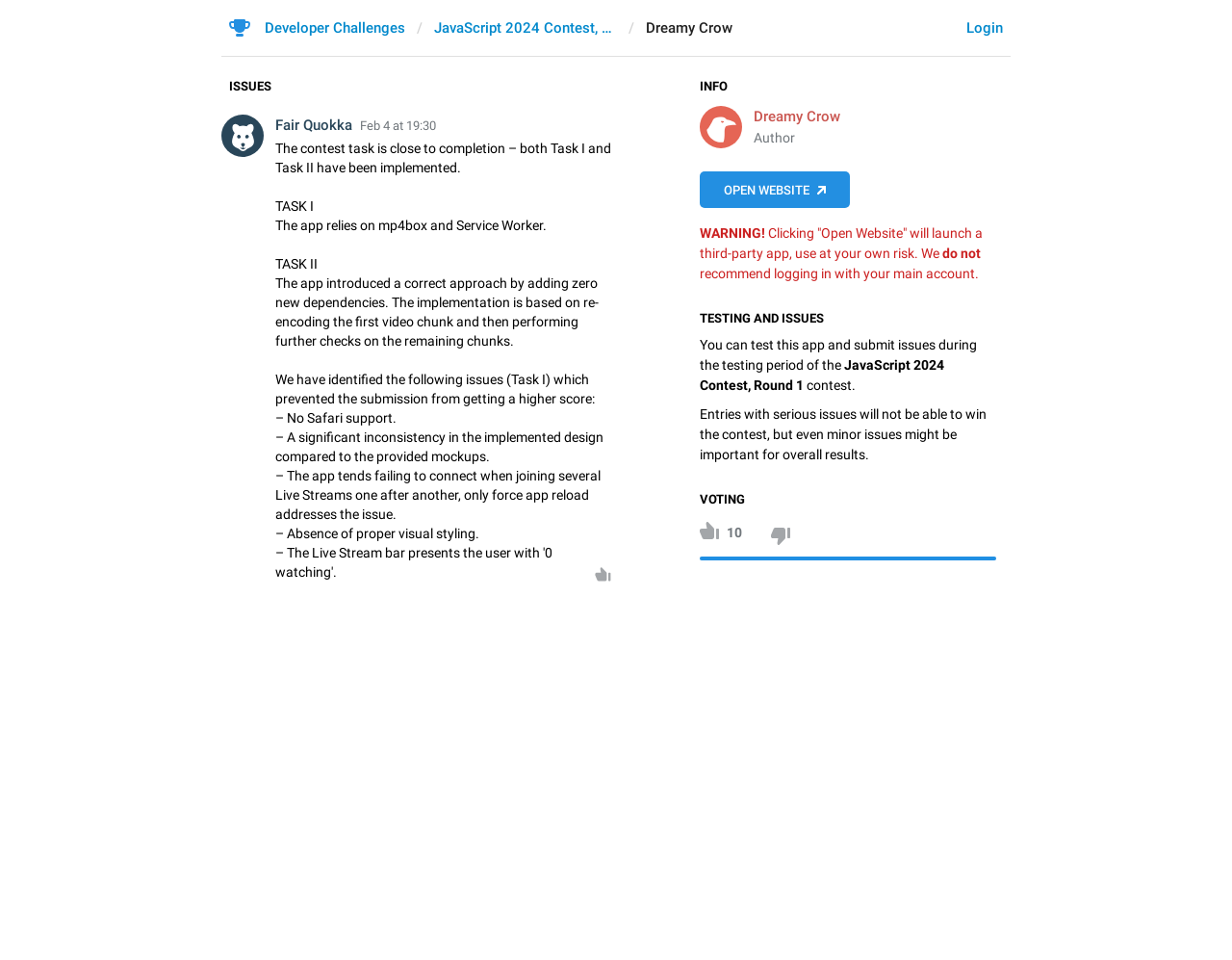Find the bounding box coordinates for the UI element that matches this description: "JavaScript 2024 Contest, Round 1".

[0.352, 0.02, 0.501, 0.04]